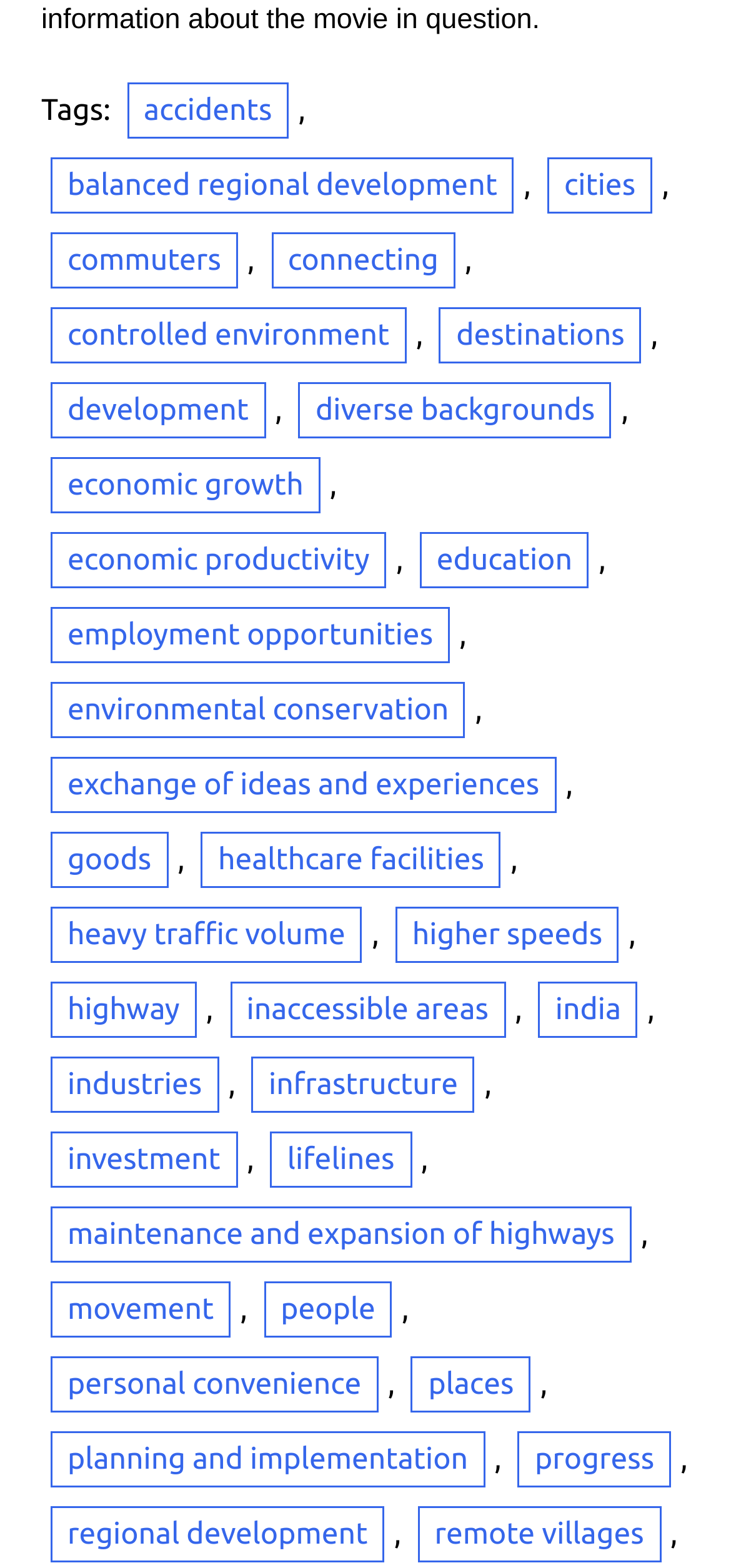Respond to the question below with a single word or phrase:
What is the tag that comes after 'cities'?

commuters